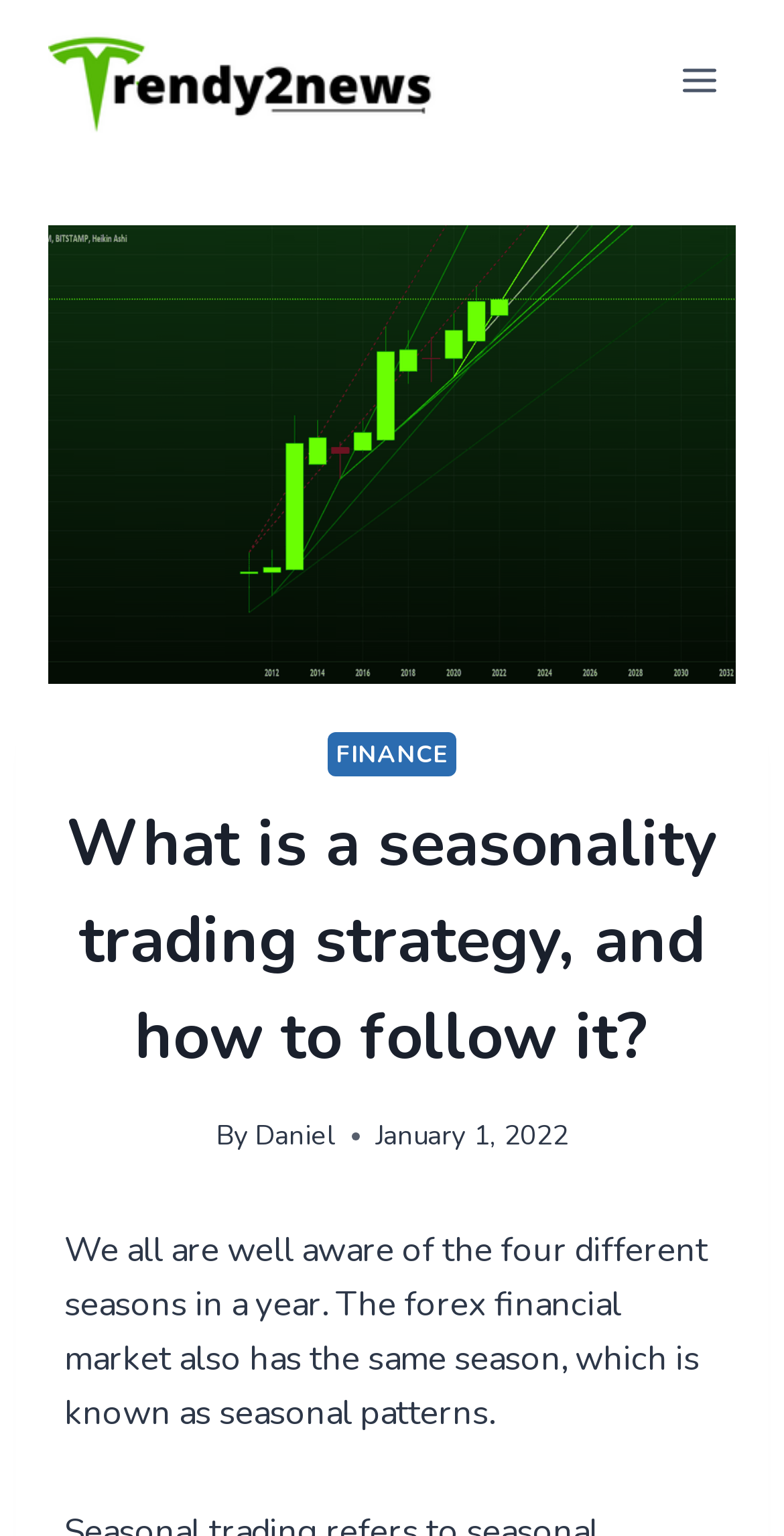Generate the main heading text from the webpage.

What is a seasonality trading strategy, and how to follow it?